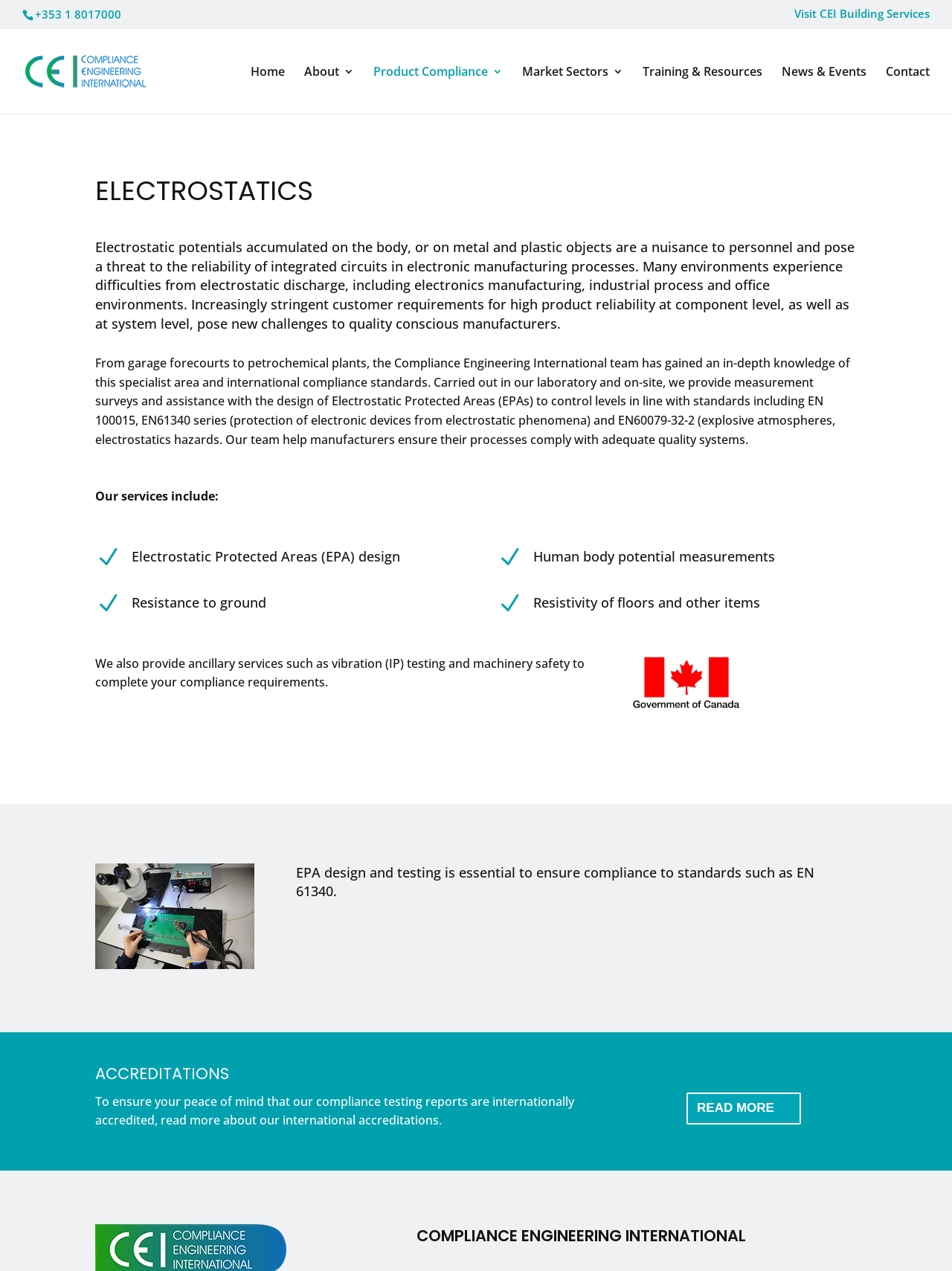Determine the bounding box for the described HTML element: "Kerala India 2023". Ensure the coordinates are four float numbers between 0 and 1 in the format [left, top, right, bottom].

None